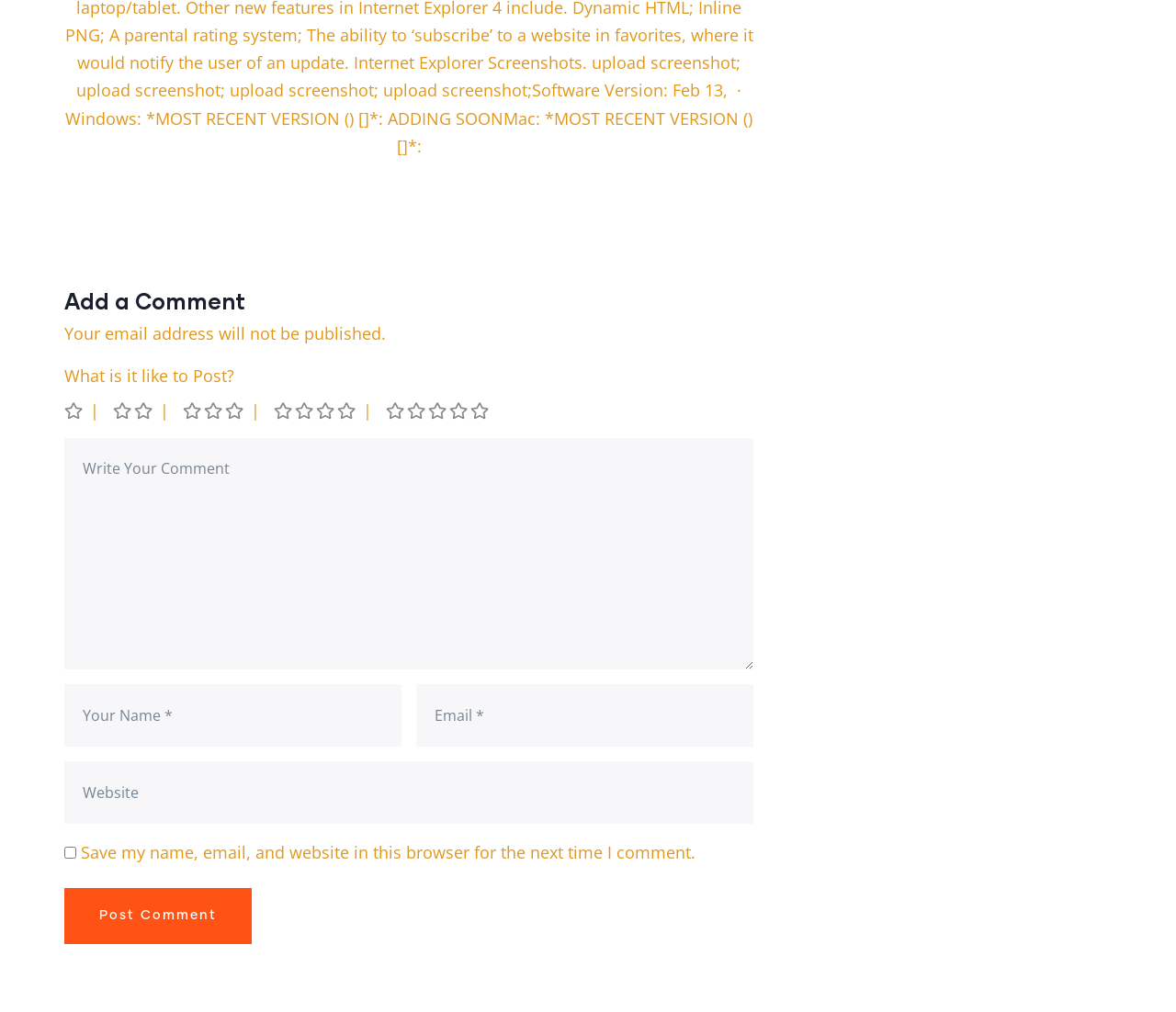Predict the bounding box of the UI element based on the description: "name="email" placeholder="Email *"". The coordinates should be four float numbers between 0 and 1, formatted as [left, top, right, bottom].

[0.354, 0.676, 0.641, 0.737]